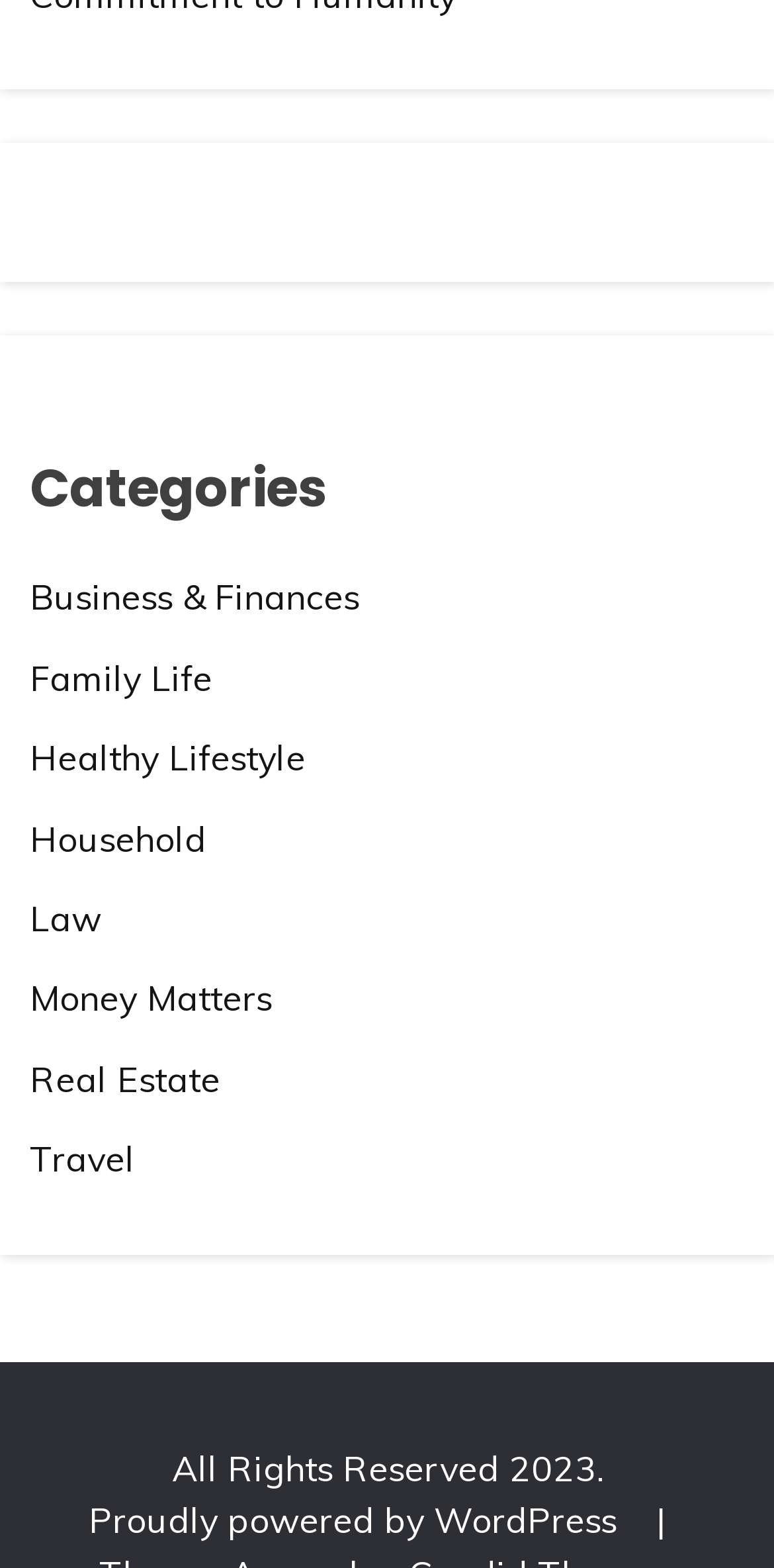Highlight the bounding box of the UI element that corresponds to this description: "Real Estate".

[0.038, 0.674, 0.285, 0.701]